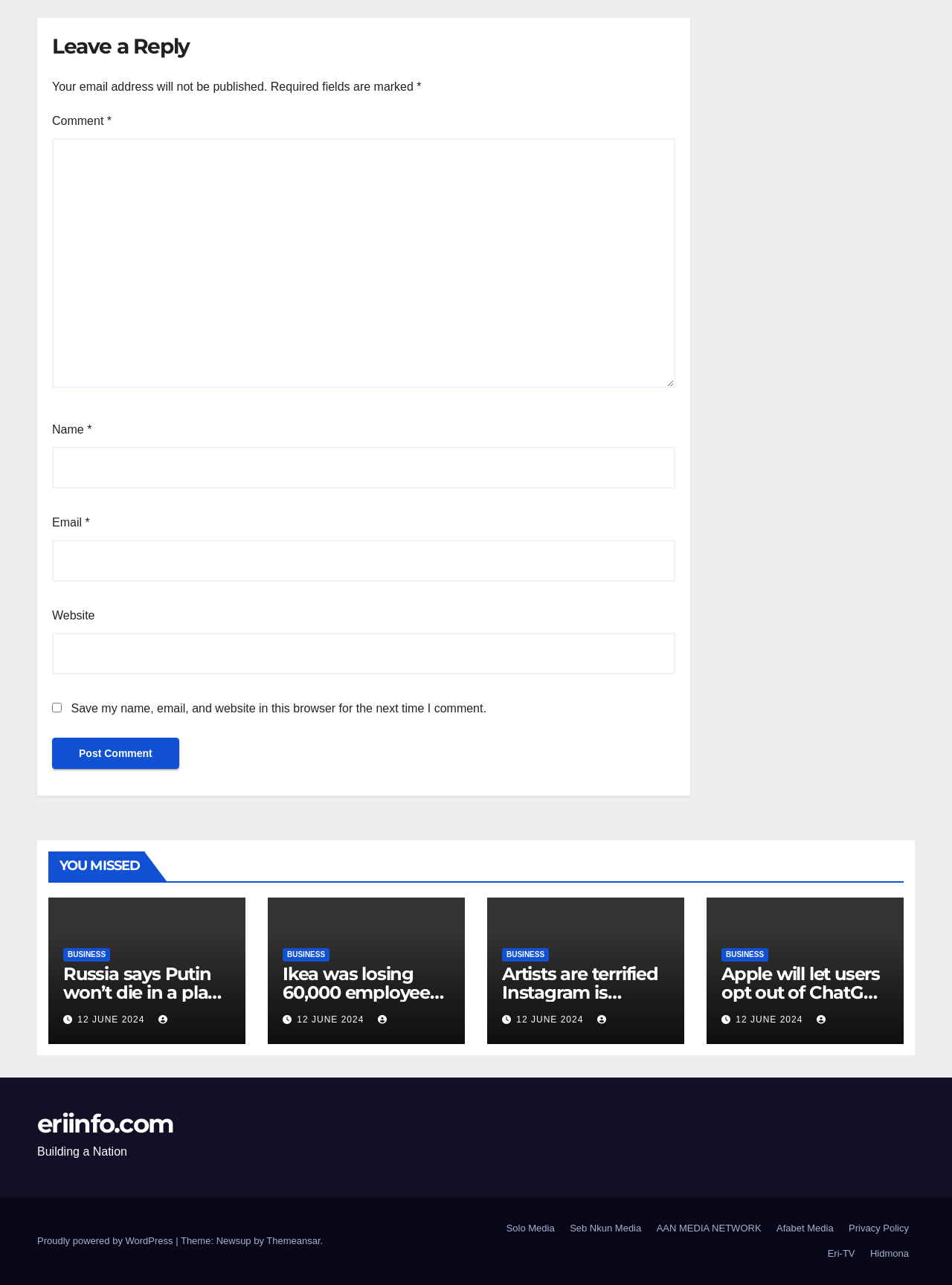What is the purpose of the text box labeled 'Comment'?
Can you provide an in-depth and detailed response to the question?

The text box labeled 'Comment' is located below the 'Leave a Reply' heading, and it is required to be filled in. This suggests that the purpose of this text box is to allow users to leave a comment on the webpage.